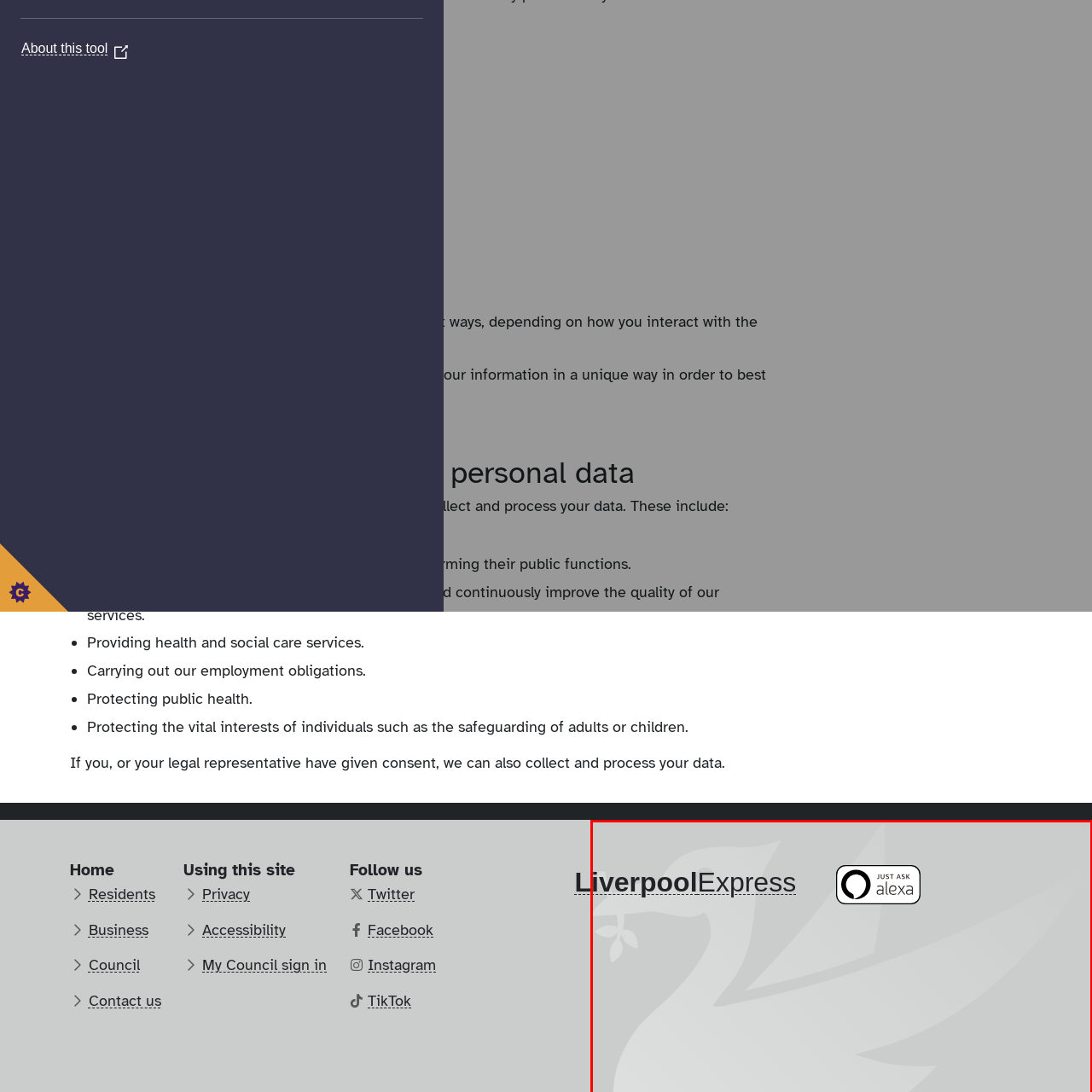View the element within the red boundary, What is the design of the background in the image? 
Deliver your response in one word or phrase.

Elegant design reminiscent of Liverpool's cultural symbols